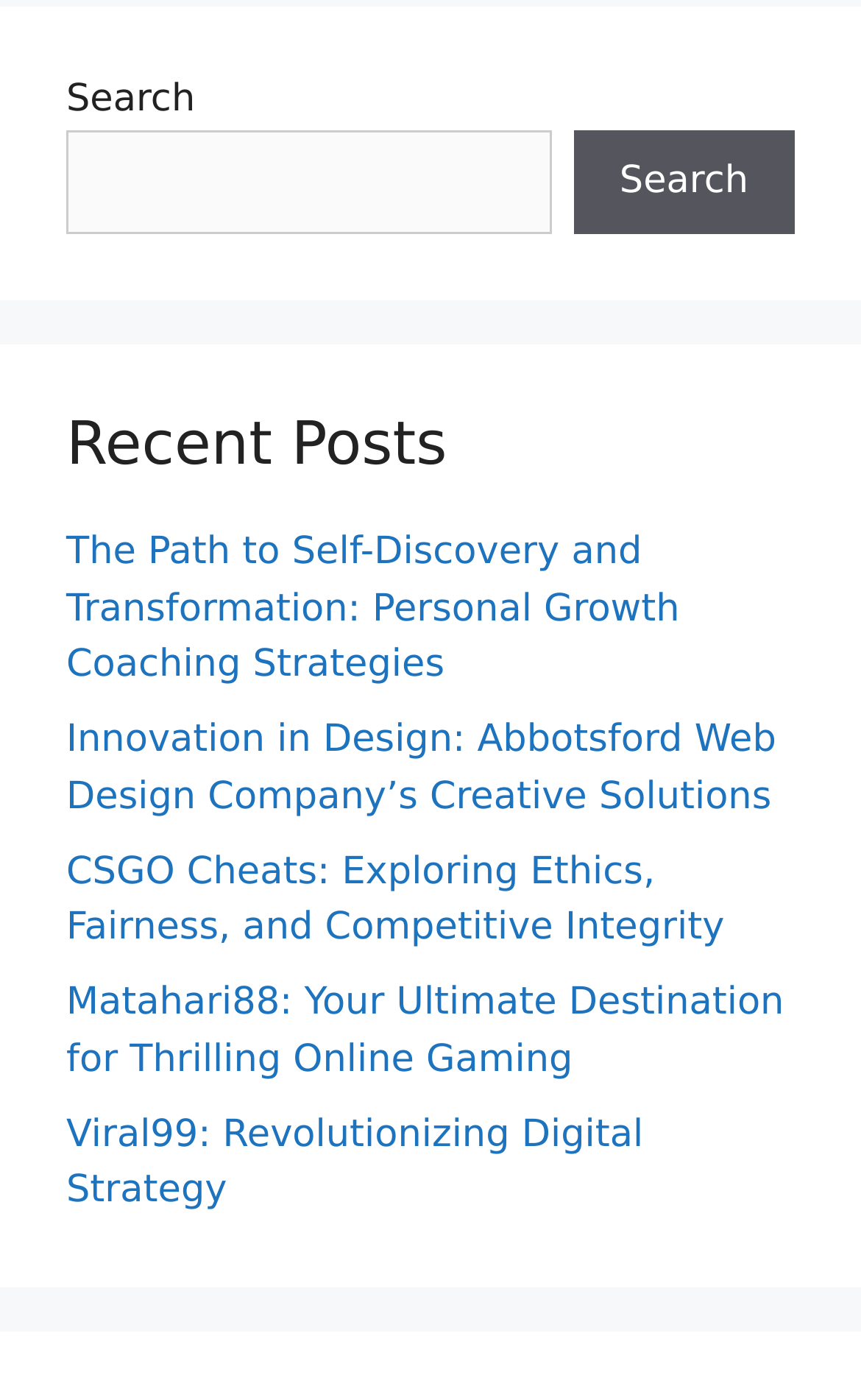What is the purpose of the search box?
Can you give a detailed and elaborate answer to the question?

The search box is located at the top of the webpage, and it has a button with the text 'Search'. This suggests that the search box is intended for users to search for specific content within the website.